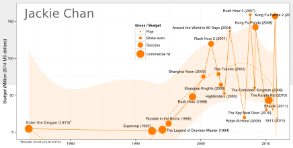What is the purpose of the light orange area on the graph?
Please use the visual content to give a single word or phrase answer.

To provide visual context